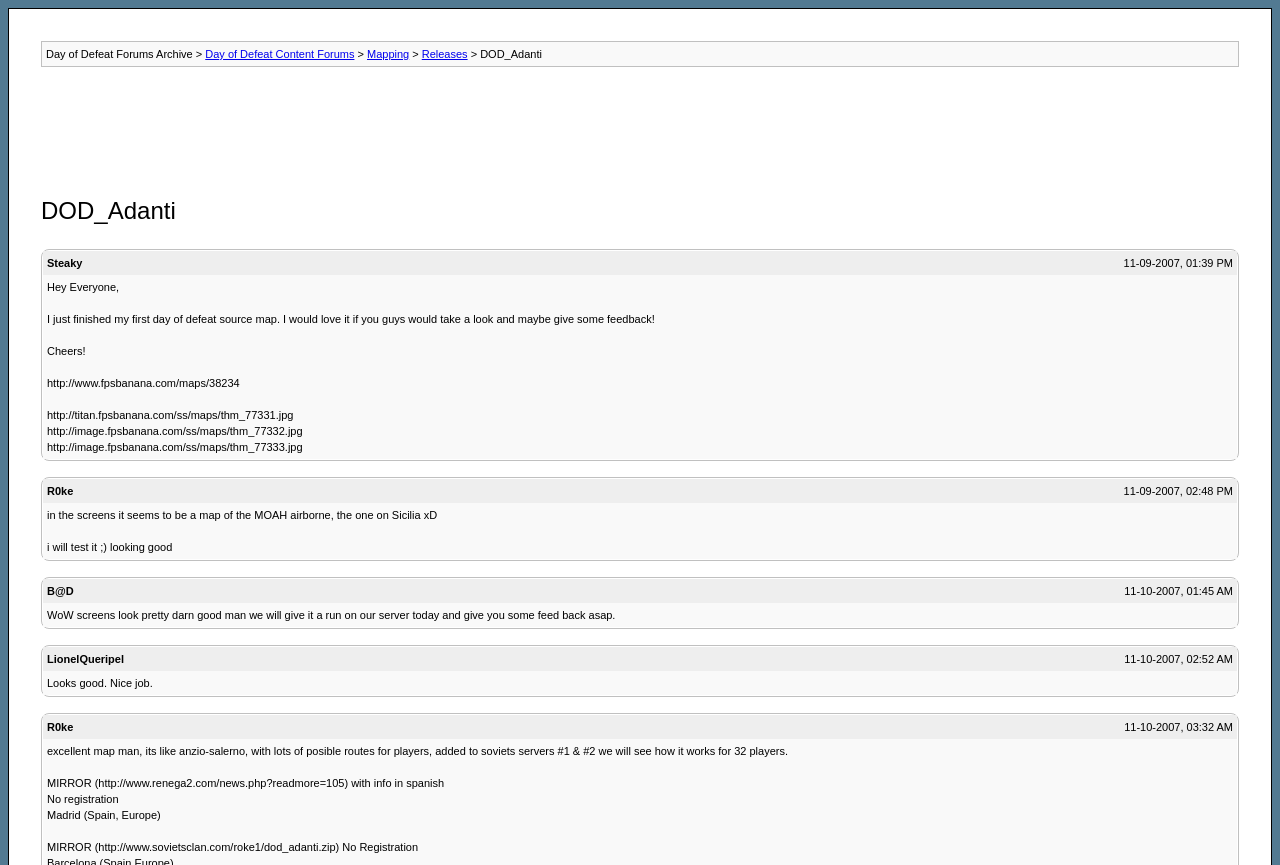How many servers will test the map?
Can you give a detailed and elaborate answer to the question?

I inferred the answer by reading the post from R0ke, which mentions that the map will be tested on 'soviets servers #1 & #2'. This suggests that two servers will test the map.